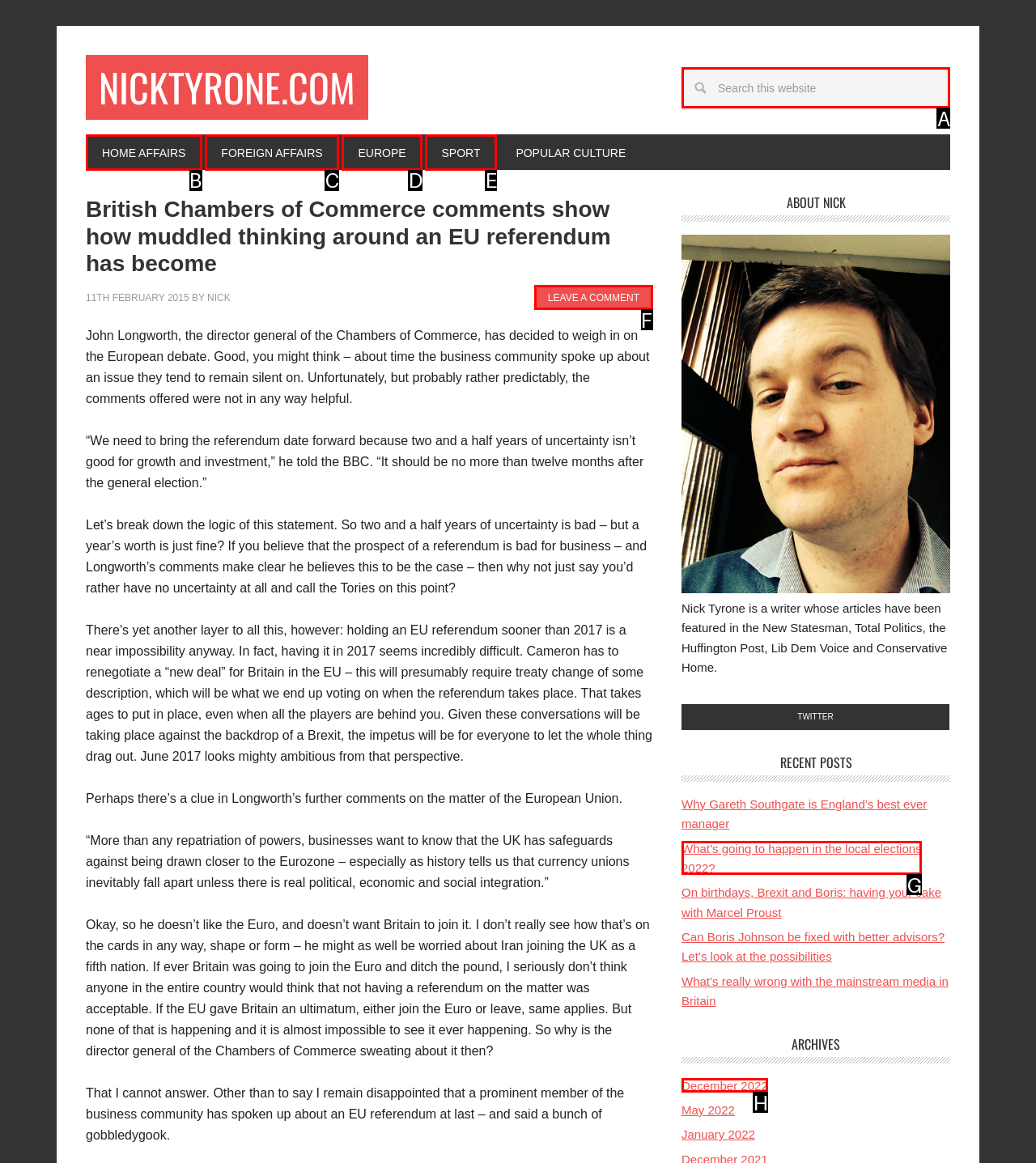Which option should I select to accomplish the task: Search this website? Respond with the corresponding letter from the given choices.

A